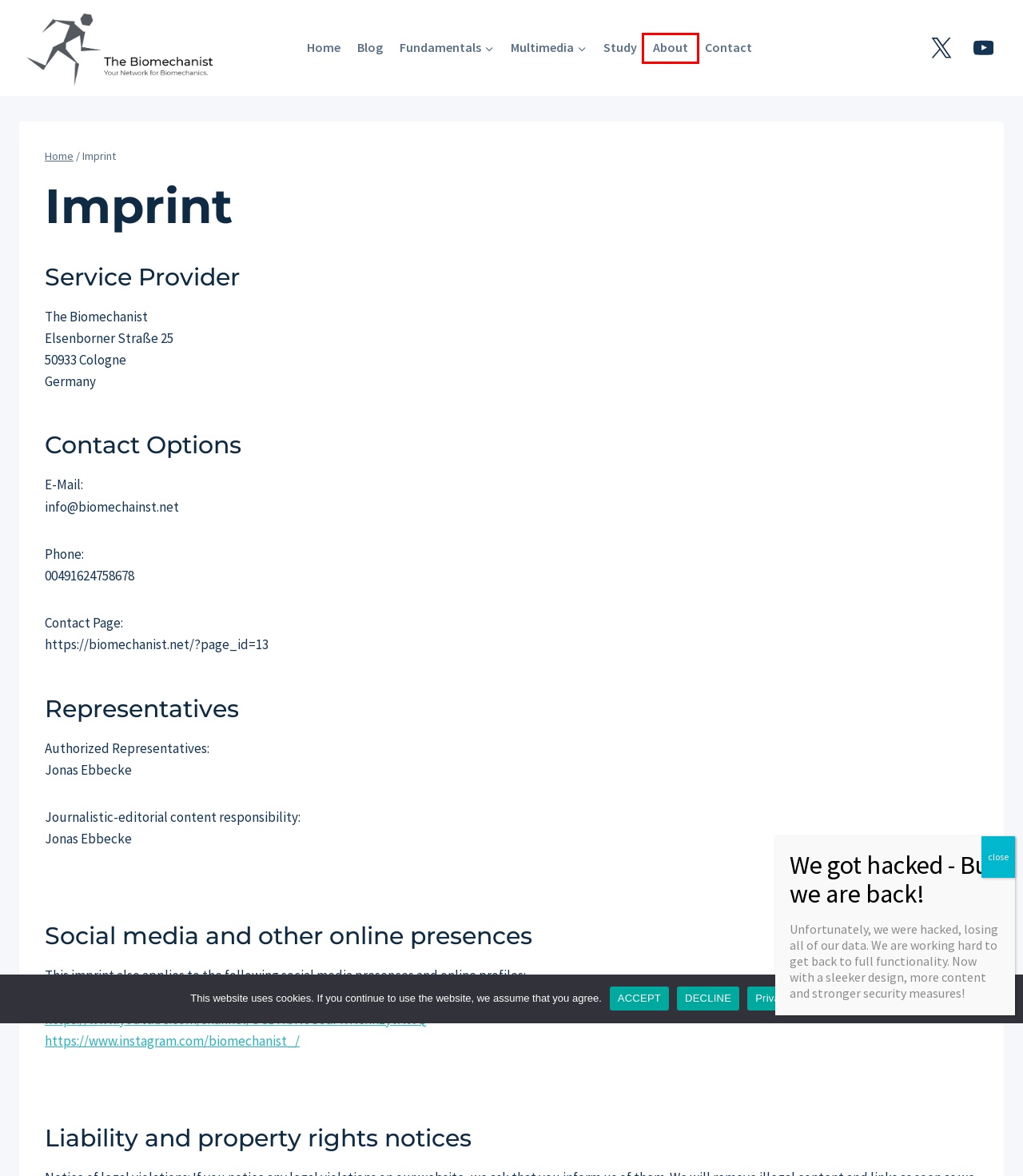You have a screenshot of a webpage with a red rectangle bounding box around a UI element. Choose the best description that matches the new page after clicking the element within the bounding box. The candidate descriptions are:
A. Where to study biomechanics? - The Biomechanist
B. Home - The Biomechanist
C. About - The Biomechanist
D. Contact - The Biomechanist
E. Fundamentals - The Biomechanist
F. Newsletter - The Biomechanist
G. Multimedia Library - The Biomechanist
H. Blog - The Biomechanist

C